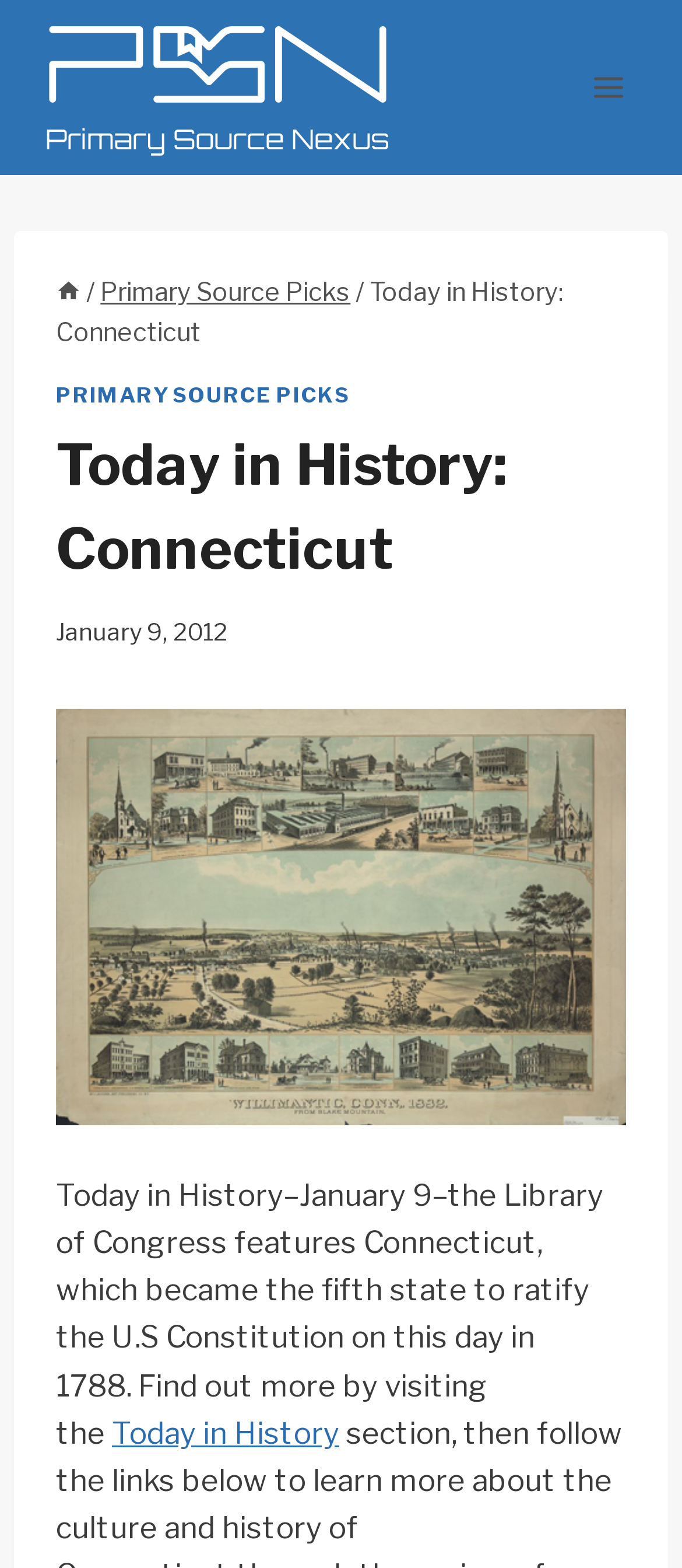Detail the various sections and features of the webpage.

The webpage is about "Today in History: Connecticut" and features a prominent header with the title at the top center of the page. Below the header, there is a navigation section with breadcrumbs, including links to "Home" and "Primary Source Picks", separated by a slash. 

To the top right, there is a button to "Open menu" which is not expanded by default. 

The main content of the page is divided into two sections. The top section has a heading "Today in History: Connecticut" and a time stamp "January 9, 2012" below it. 

The bottom section has a paragraph of text that summarizes the historical event, stating that Connecticut became the fifth state to ratify the U.S Constitution on January 9, 1788, and invites the reader to "Find out more by visiting the". This text is accompanied by a link to "Today in History" at the bottom right. 

There are two images on the page, one at the top left with the logo "Citizen U Primary Source Nexus", and another at the bottom center, although its description is not provided.